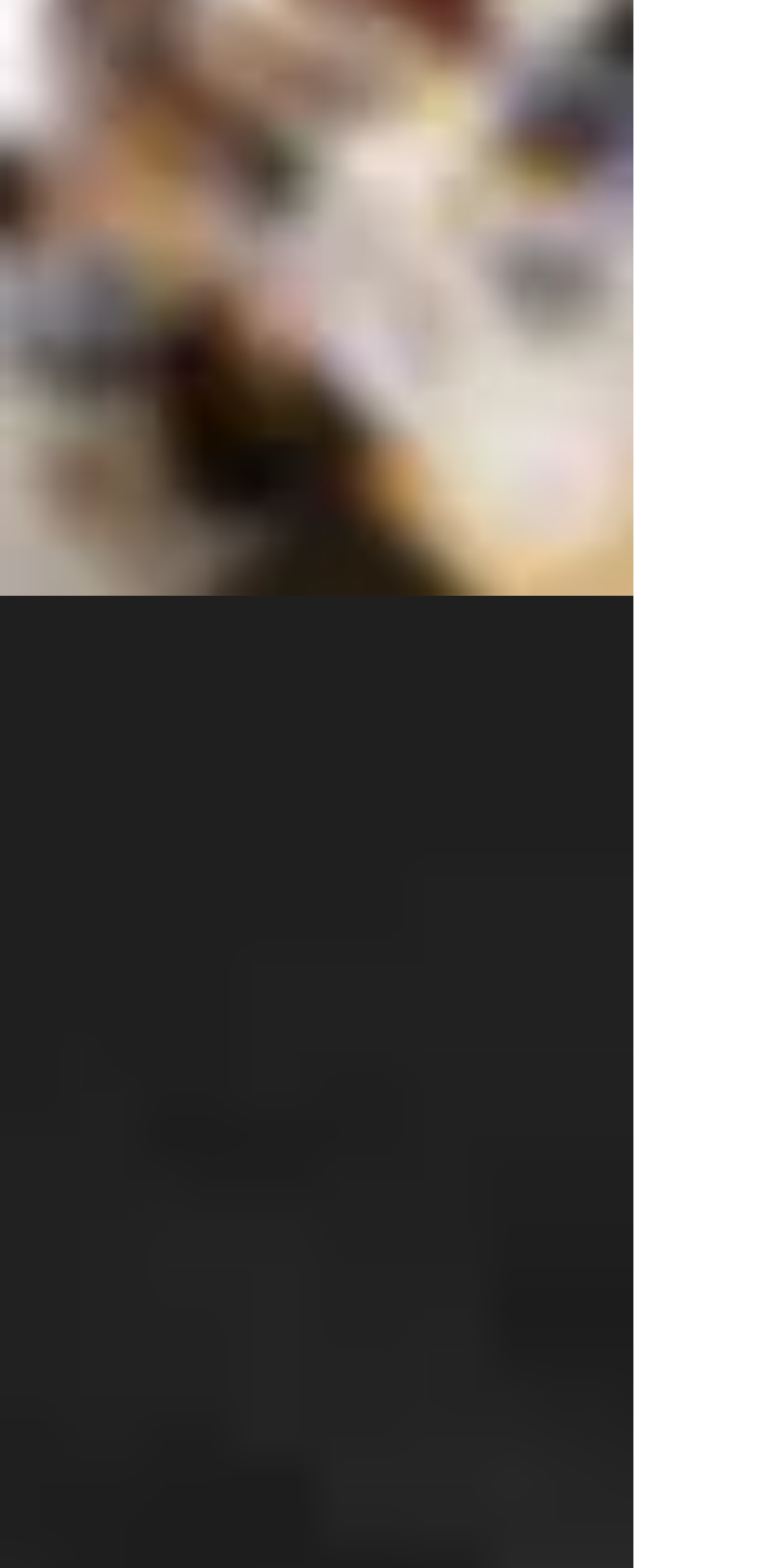Respond with a single word or short phrase to the following question: 
What is the region where Craig Storey is the Head of Business?

Canada